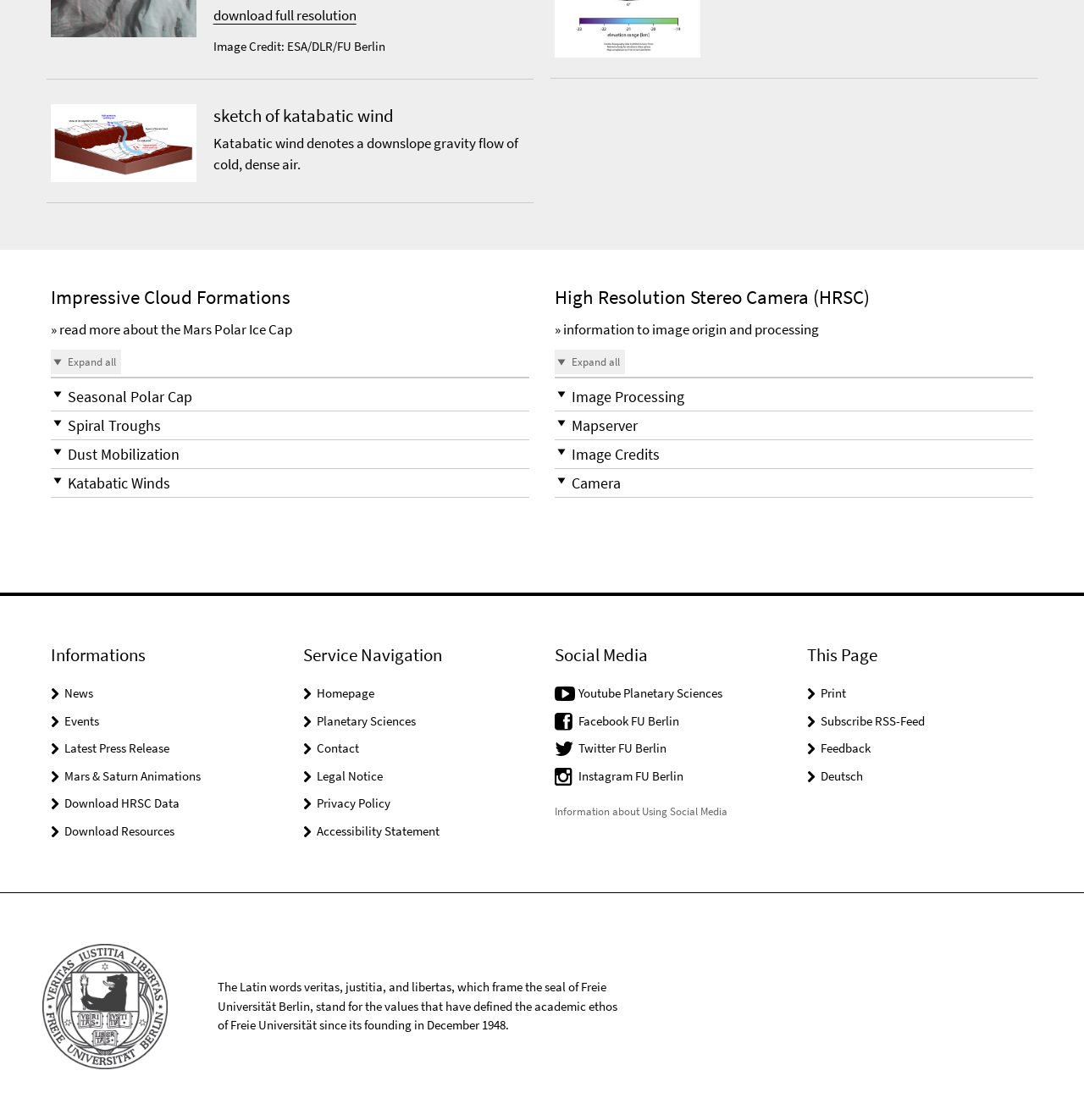Identify the bounding box coordinates of the region I need to click to complete this instruction: "Print".

[0.757, 0.612, 0.78, 0.626]